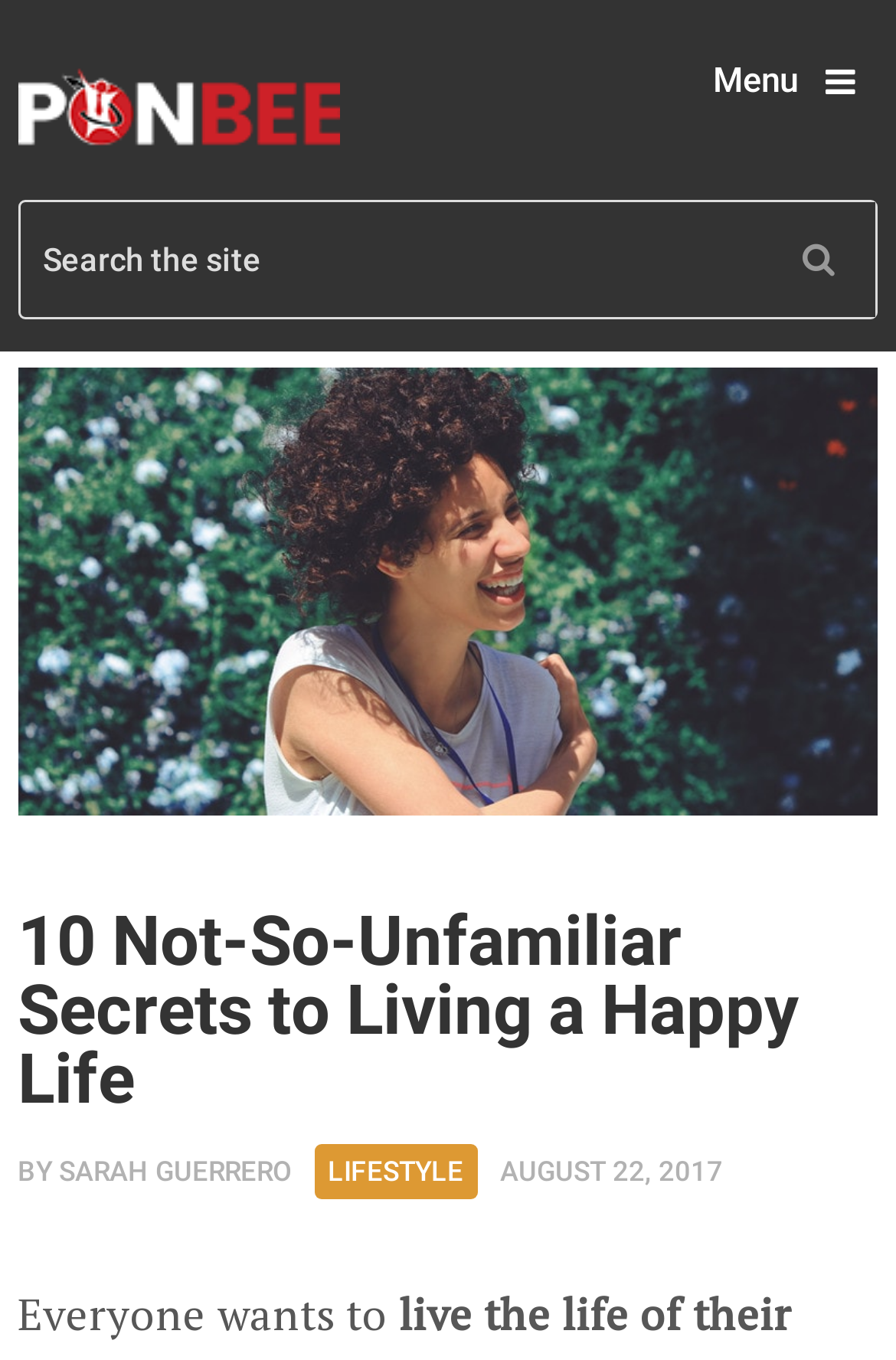Can you find the bounding box coordinates for the UI element given this description: "Lifestyle"? Provide the coordinates as four float numbers between 0 and 1: [left, top, right, bottom].

[0.351, 0.841, 0.533, 0.881]